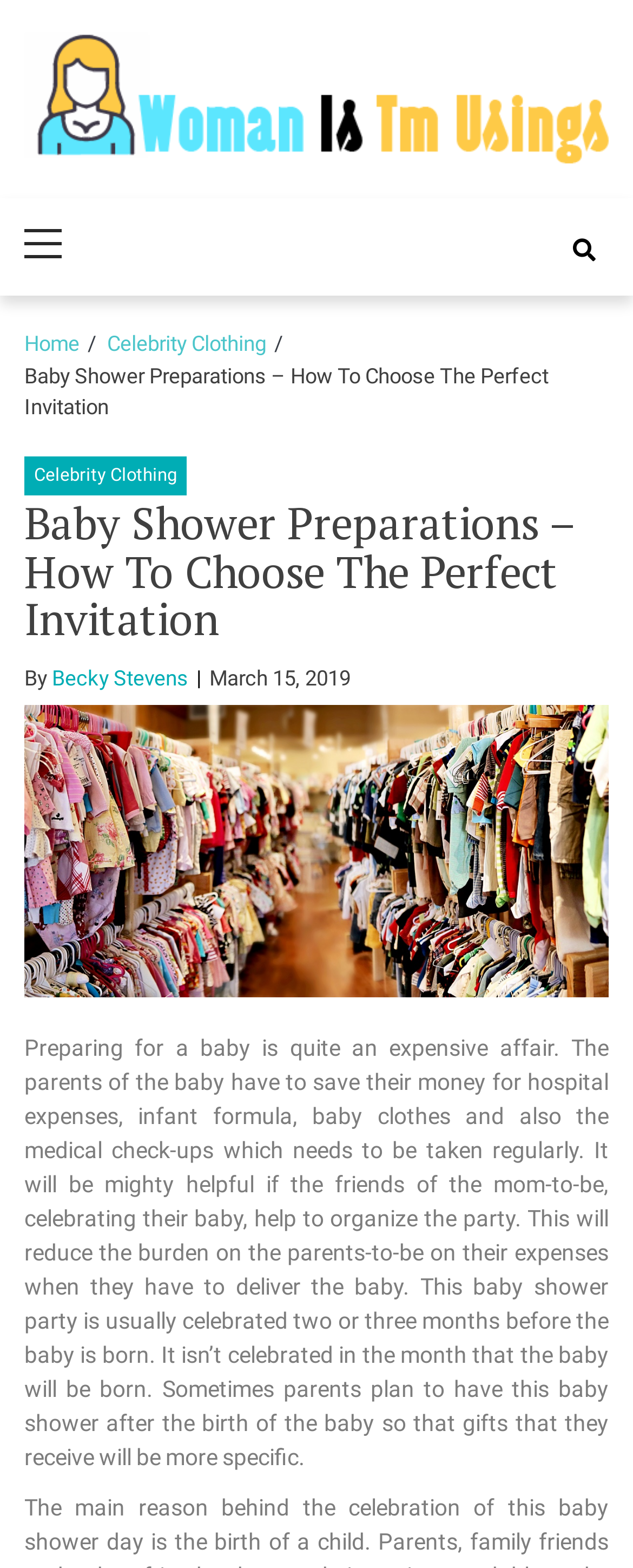Who wrote the article?
Based on the image, answer the question with a single word or brief phrase.

Becky Stevens